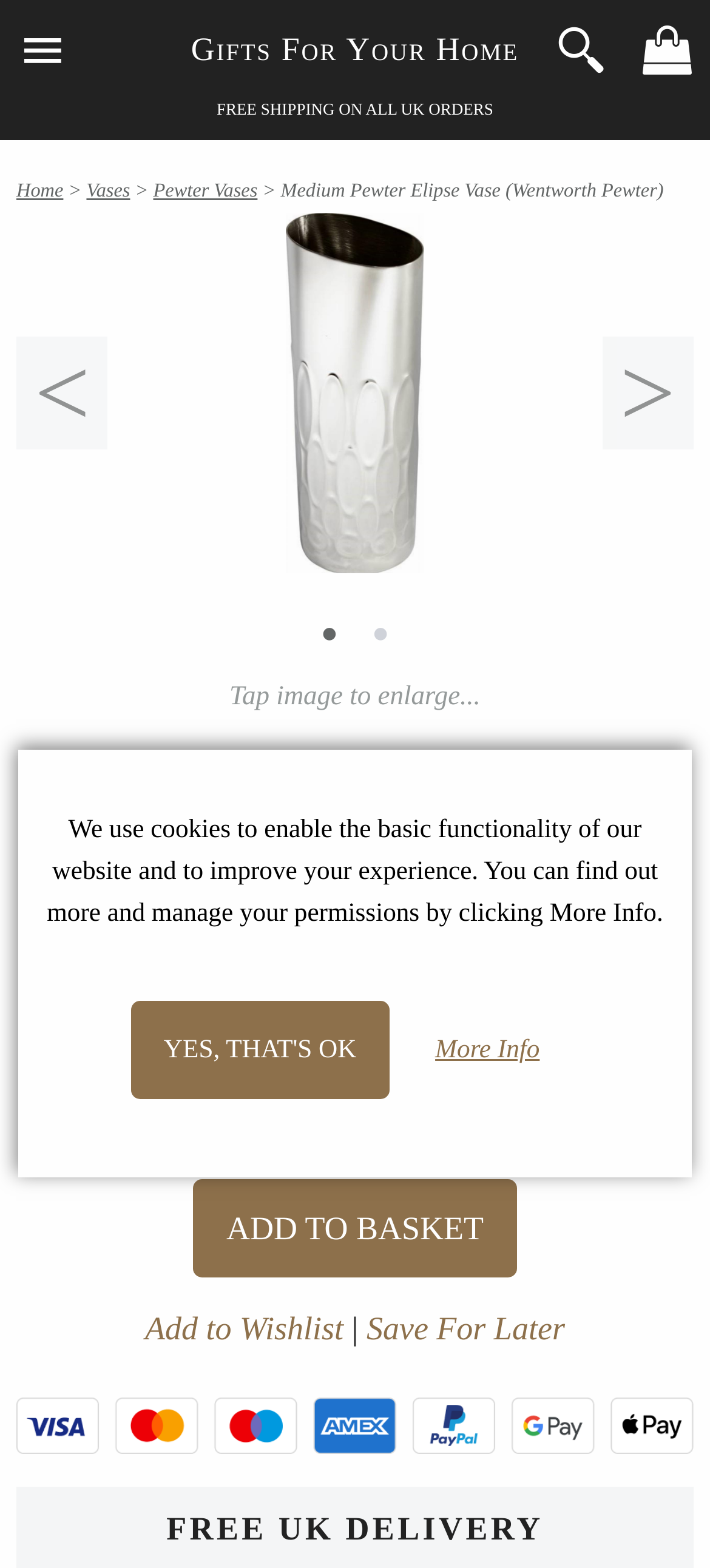Identify the coordinates of the bounding box for the element that must be clicked to accomplish the instruction: "Click the 'Save For Later' button".

[0.516, 0.836, 0.796, 0.86]